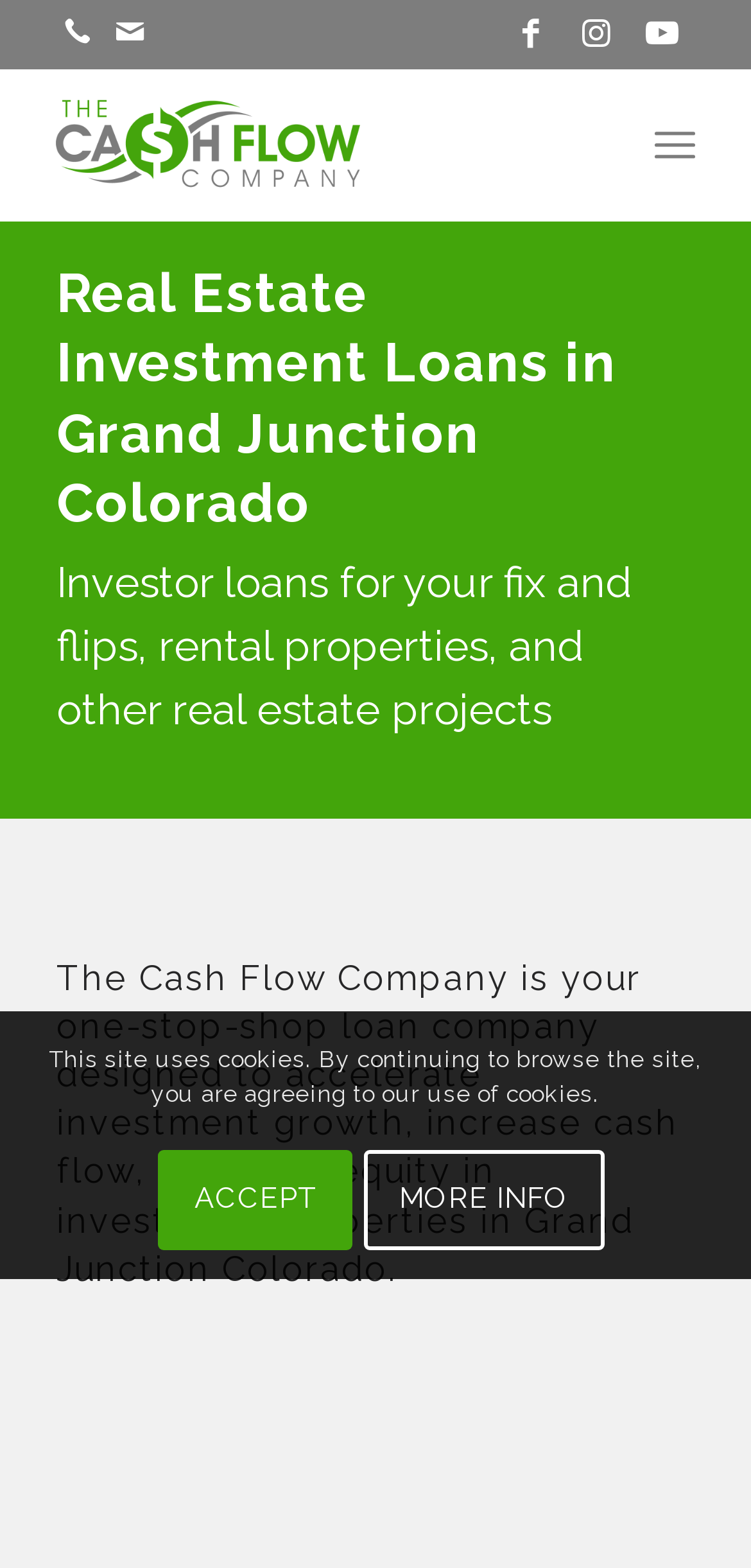Where is the company located?
Please answer the question with a detailed response using the information from the screenshot.

The company is located in Grand Junction Colorado, which is mentioned in the heading 'Real Estate Investment Loans in Grand Junction Colorado' and the description 'The Cash Flow Company is your one-stop-shop loan company designed to accelerate investment growth, increase cash flow, and build equity in investment properties in Grand Junction Colorado'.